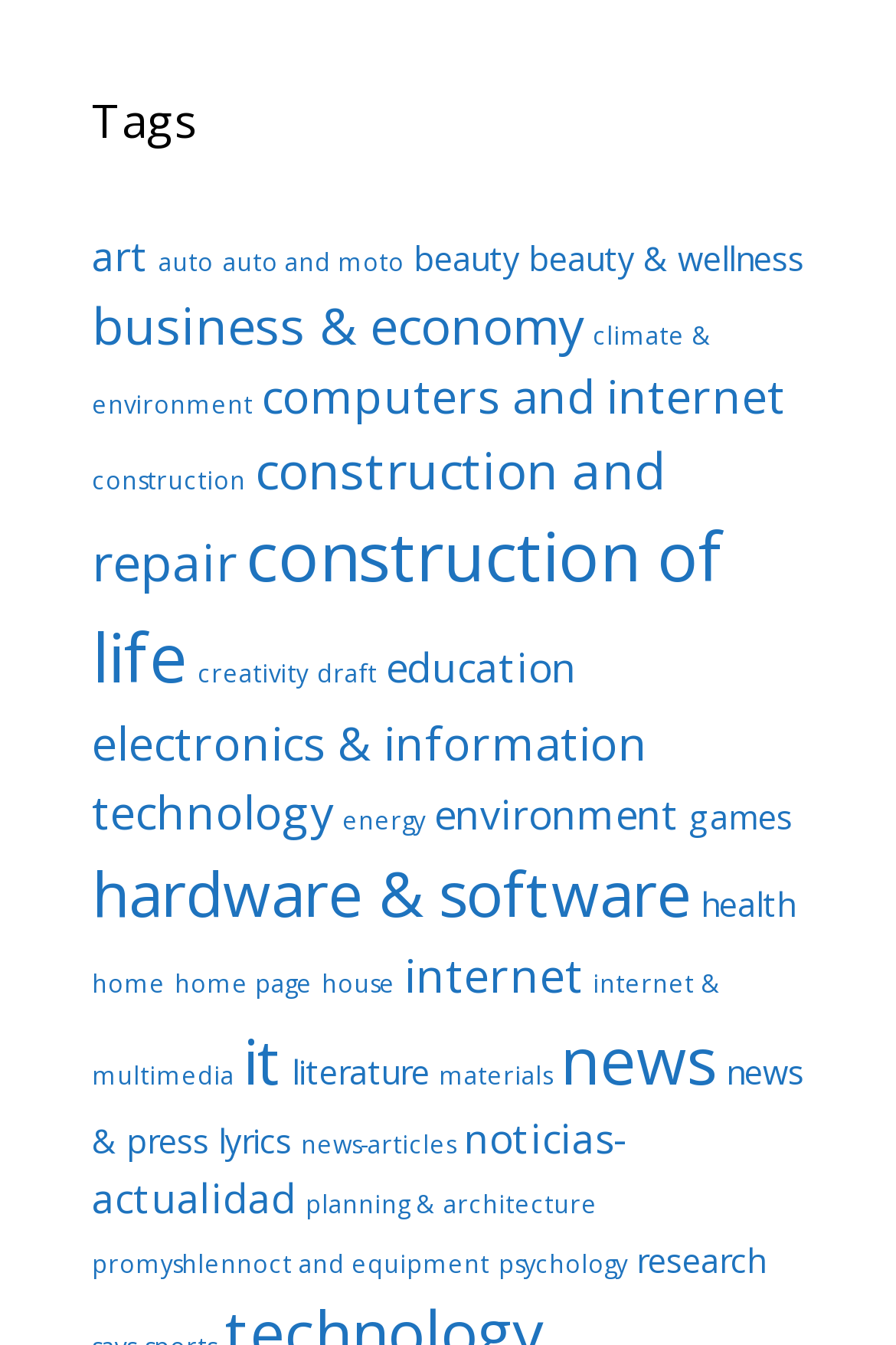Is there a category related to education?
Based on the visual content, answer with a single word or a brief phrase.

Yes